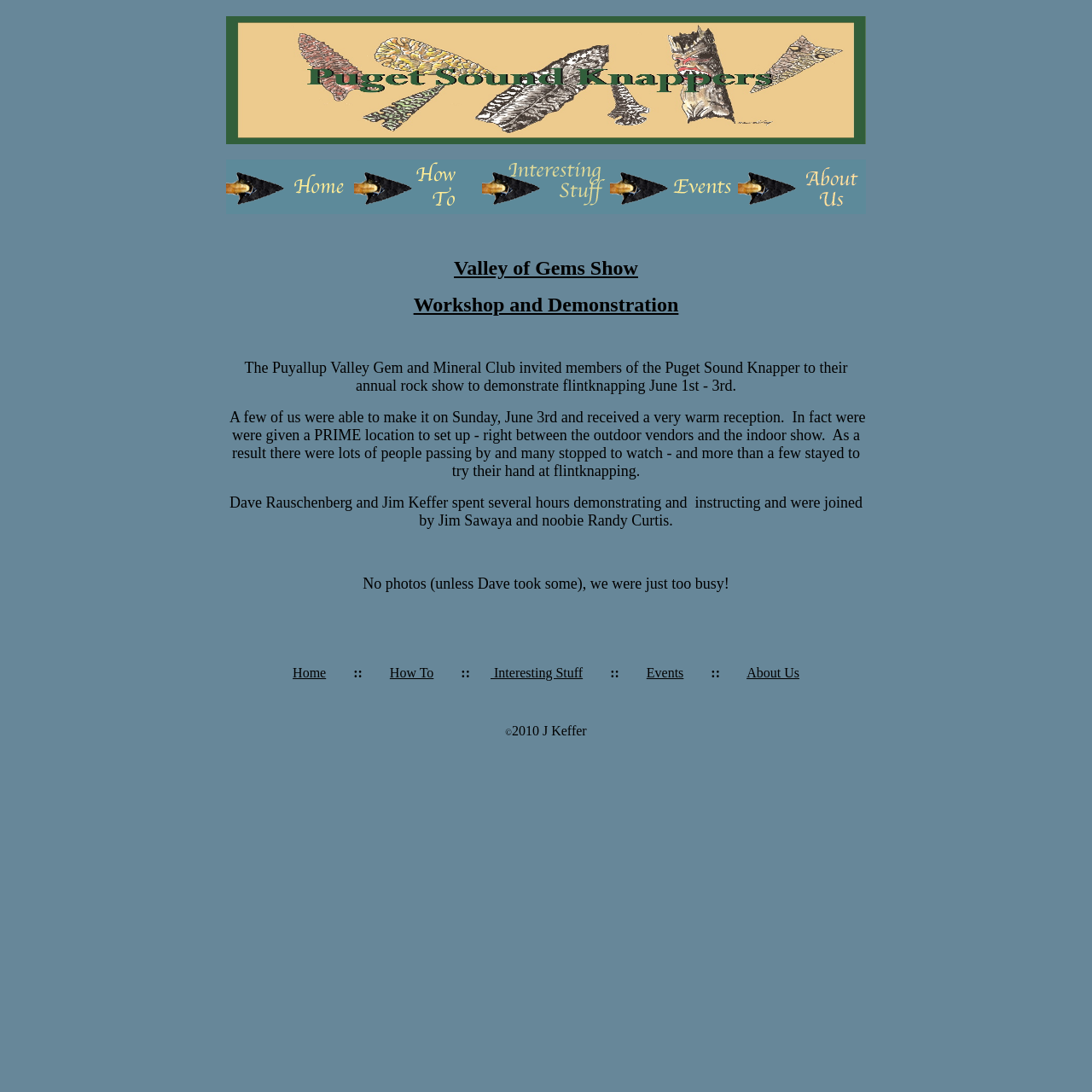Given the description "About Us", provide the bounding box coordinates of the corresponding UI element.

[0.684, 0.609, 0.732, 0.622]